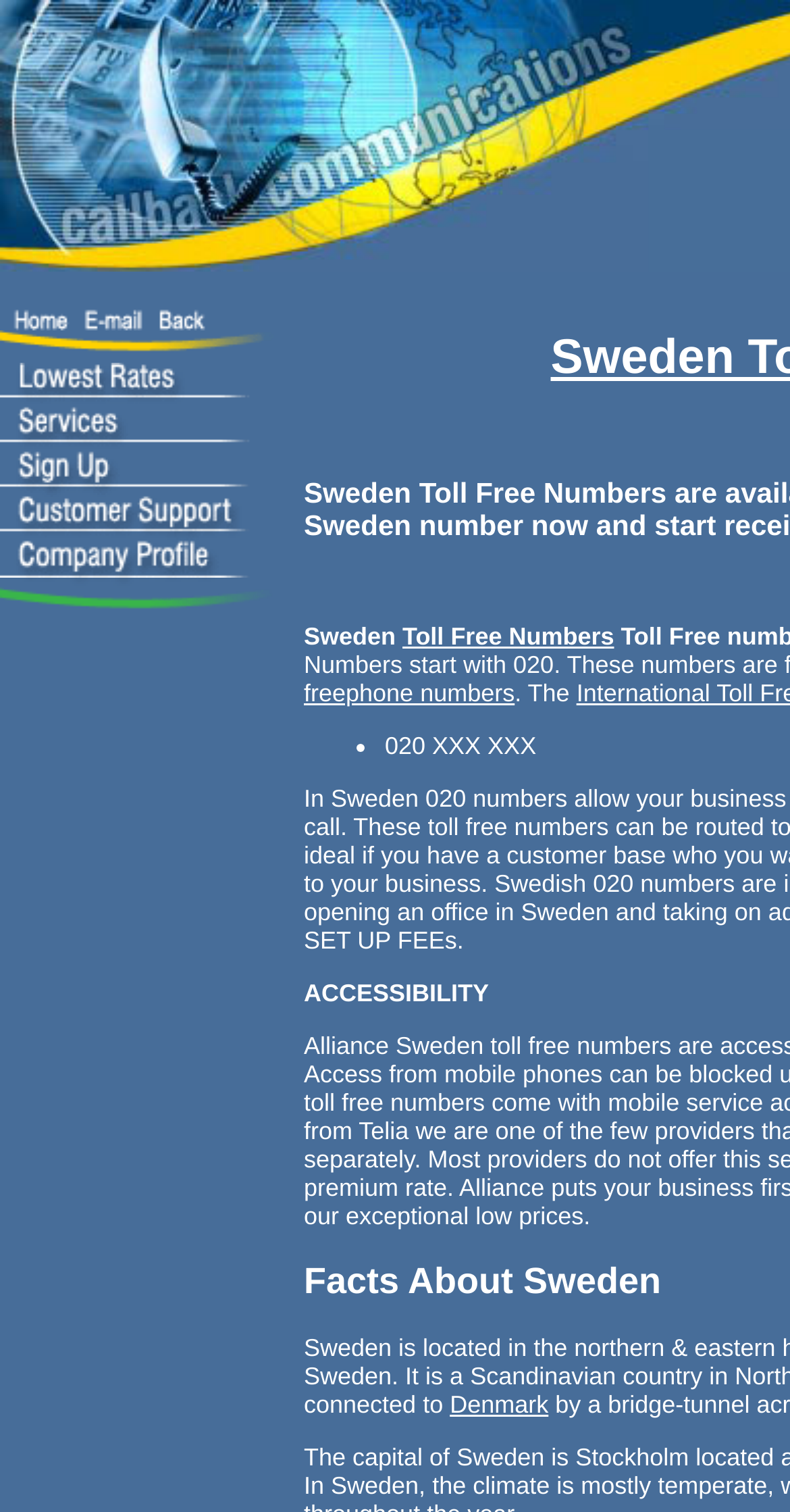What is the text next to the list marker?
Based on the image content, provide your answer in one word or a short phrase.

020 XXX XXX